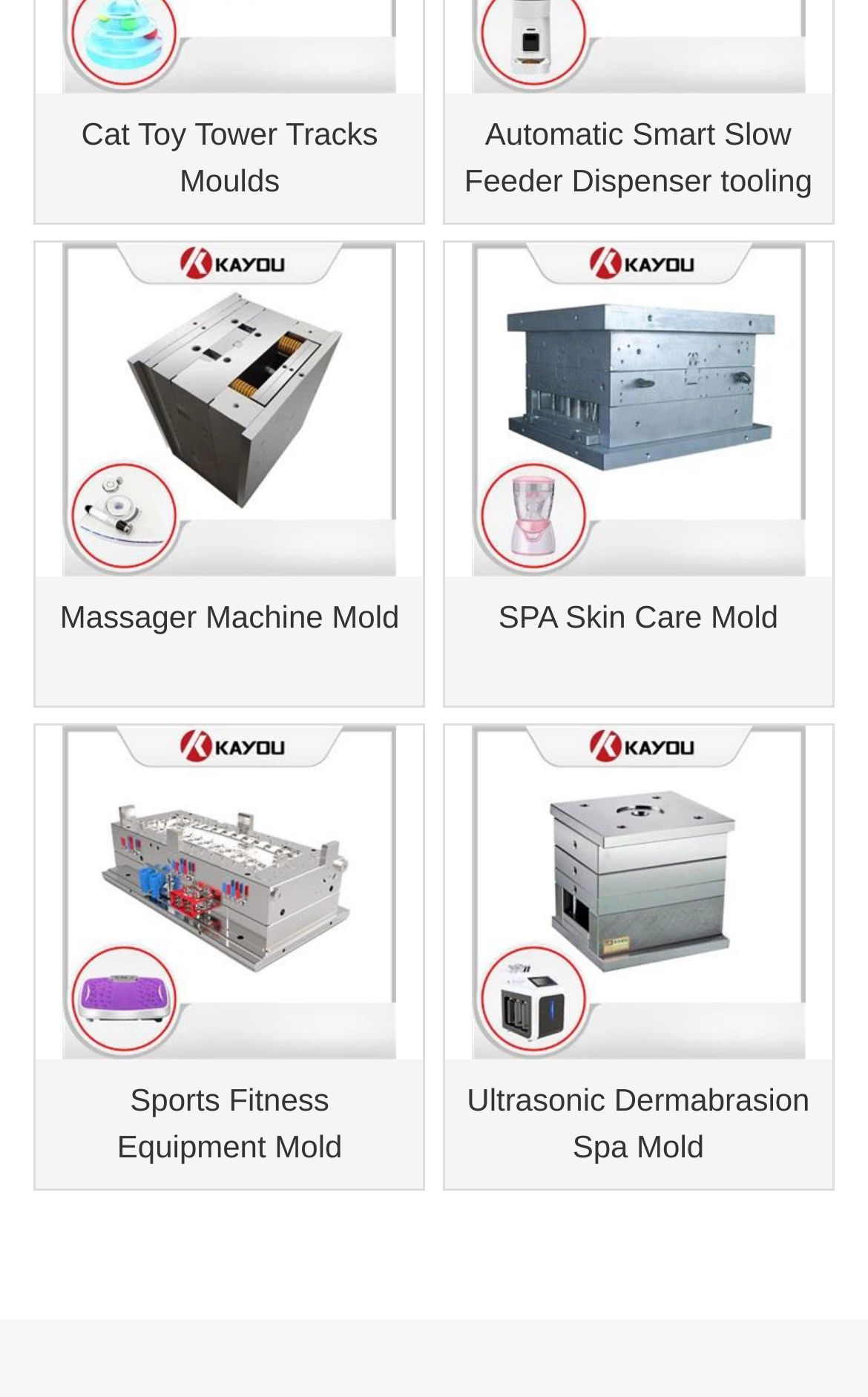Please provide a one-word or short phrase answer to the question:
How many product categories are displayed?

5